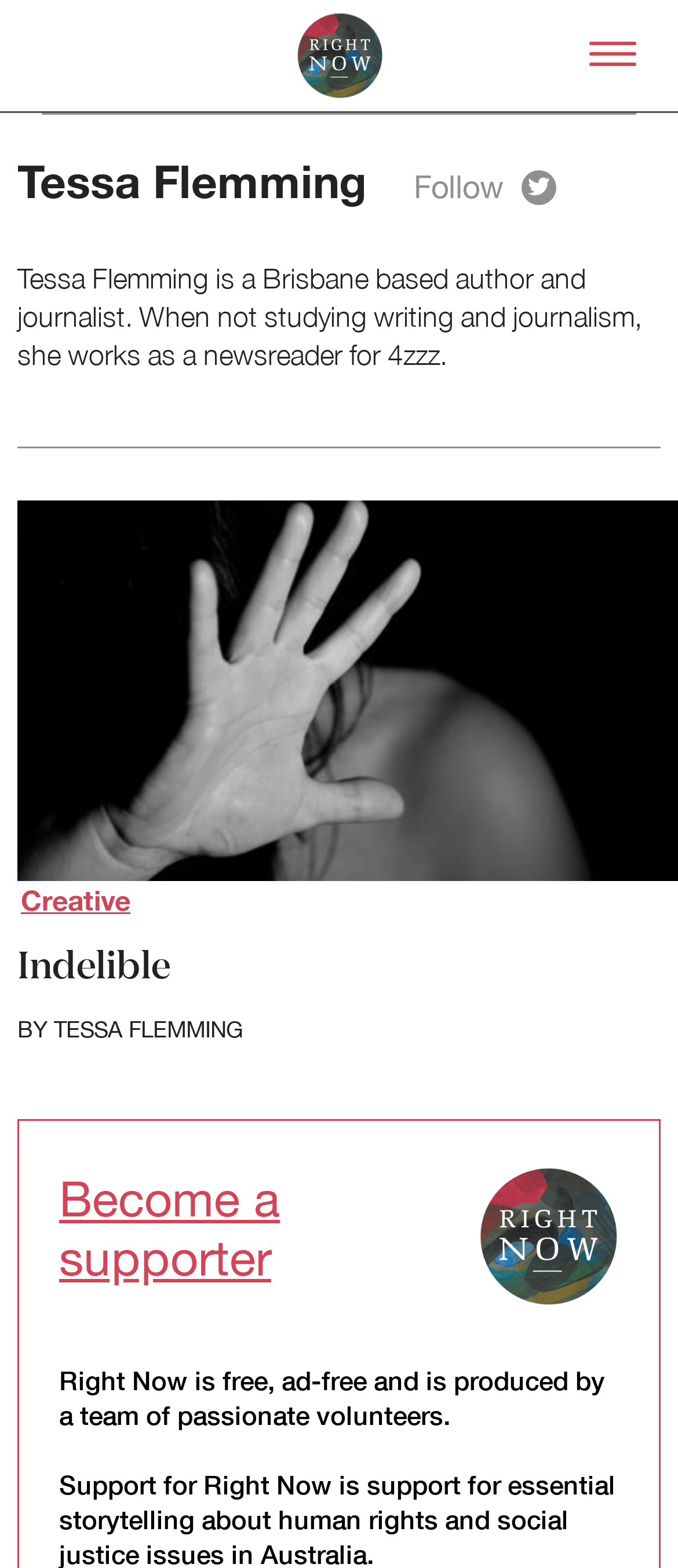Extract the bounding box coordinates for the HTML element that matches this description: "Submit". The coordinates should be four float numbers between 0 and 1, i.e., [left, top, right, bottom].

[0.119, 0.246, 0.244, 0.267]